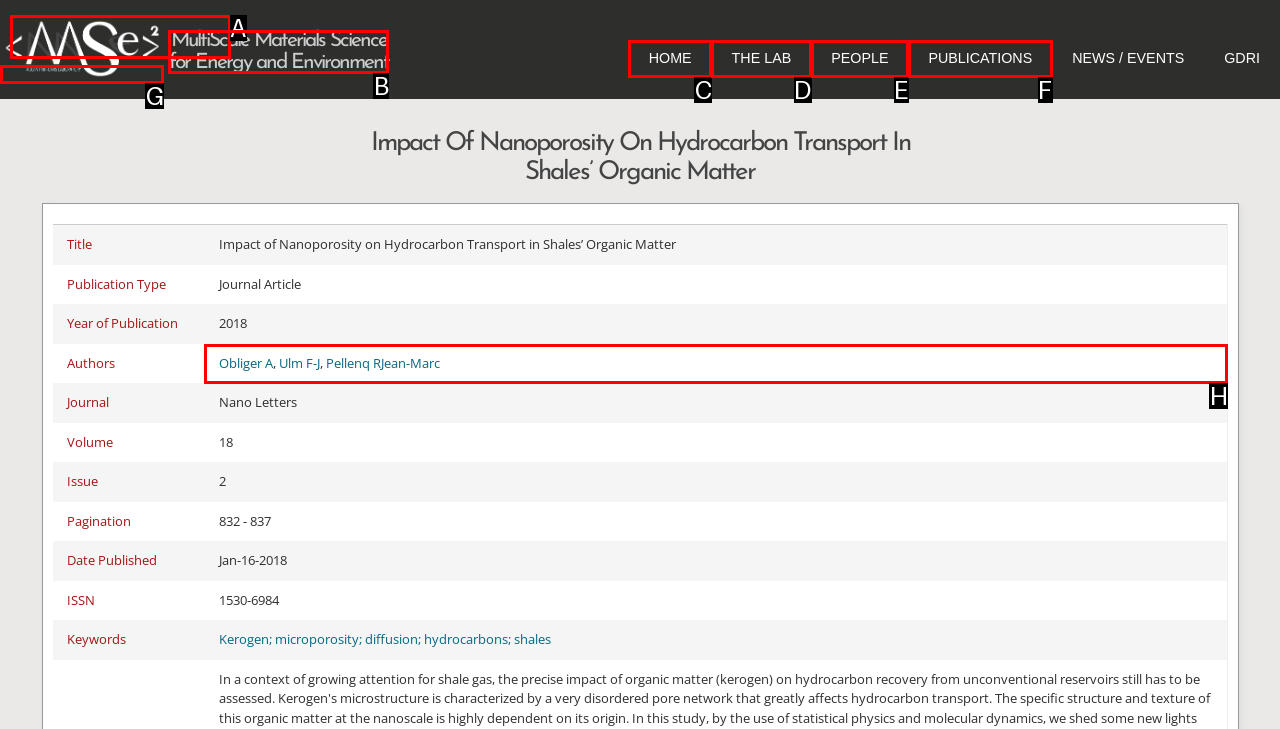Identify the correct letter of the UI element to click for this task: Check the authors of the publication
Respond with the letter from the listed options.

H